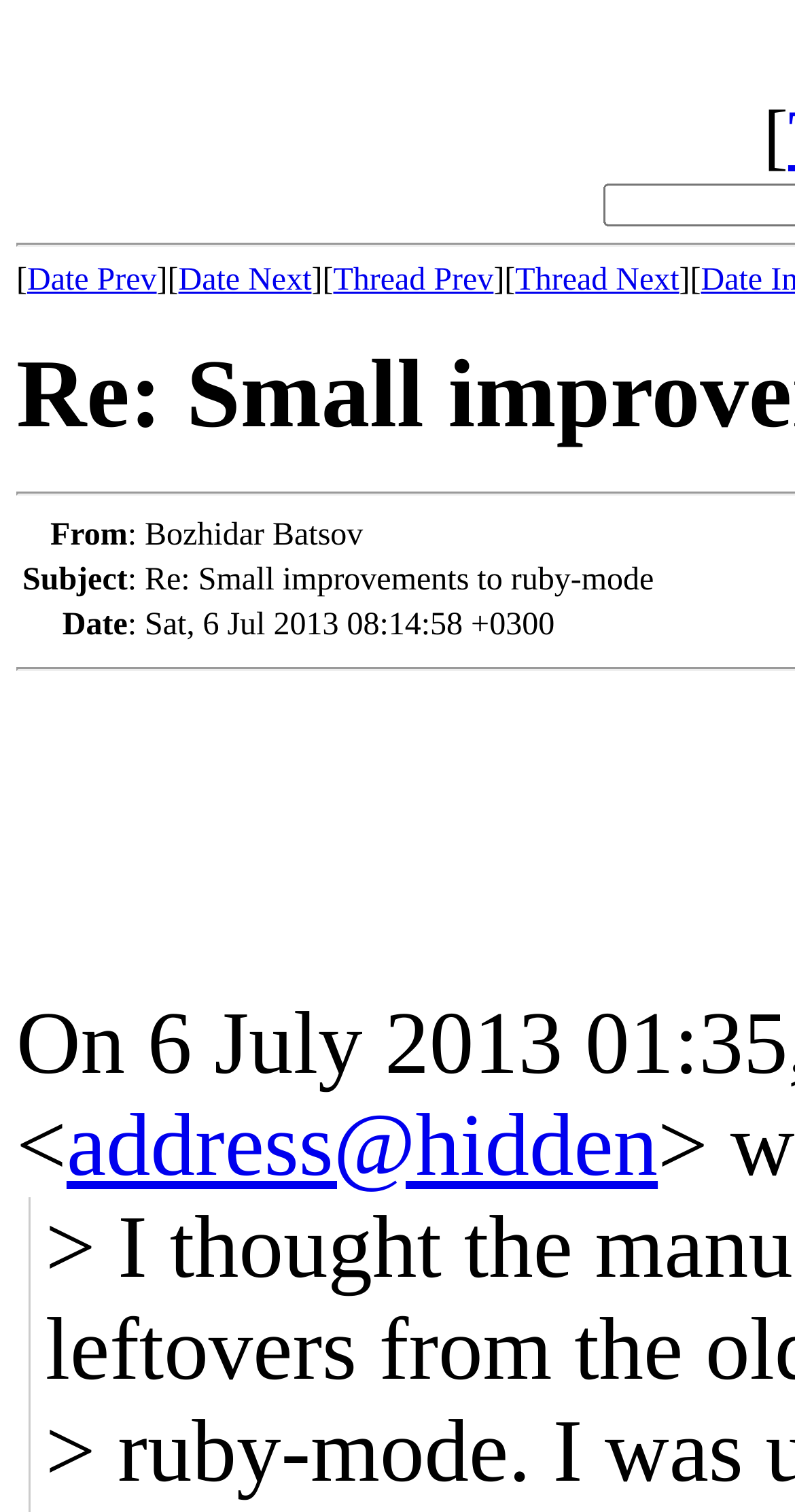Give a concise answer using one word or a phrase to the following question:
What is the date of the message?

Sat, 6 Jul 2013 08:14:58 +0300